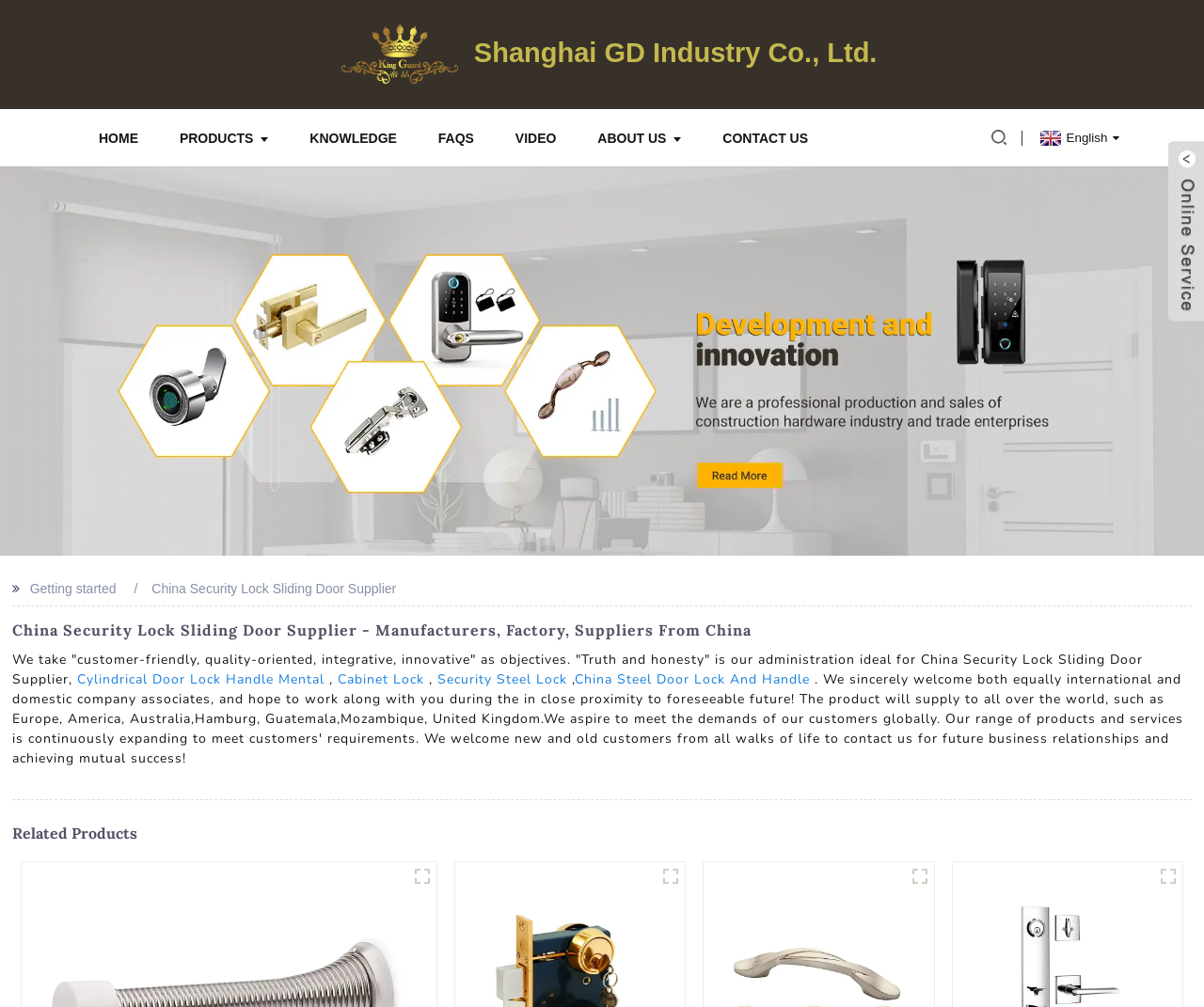Please find the bounding box coordinates for the clickable element needed to perform this instruction: "Learn about China Security Lock Sliding Door Supplier".

[0.126, 0.577, 0.329, 0.592]